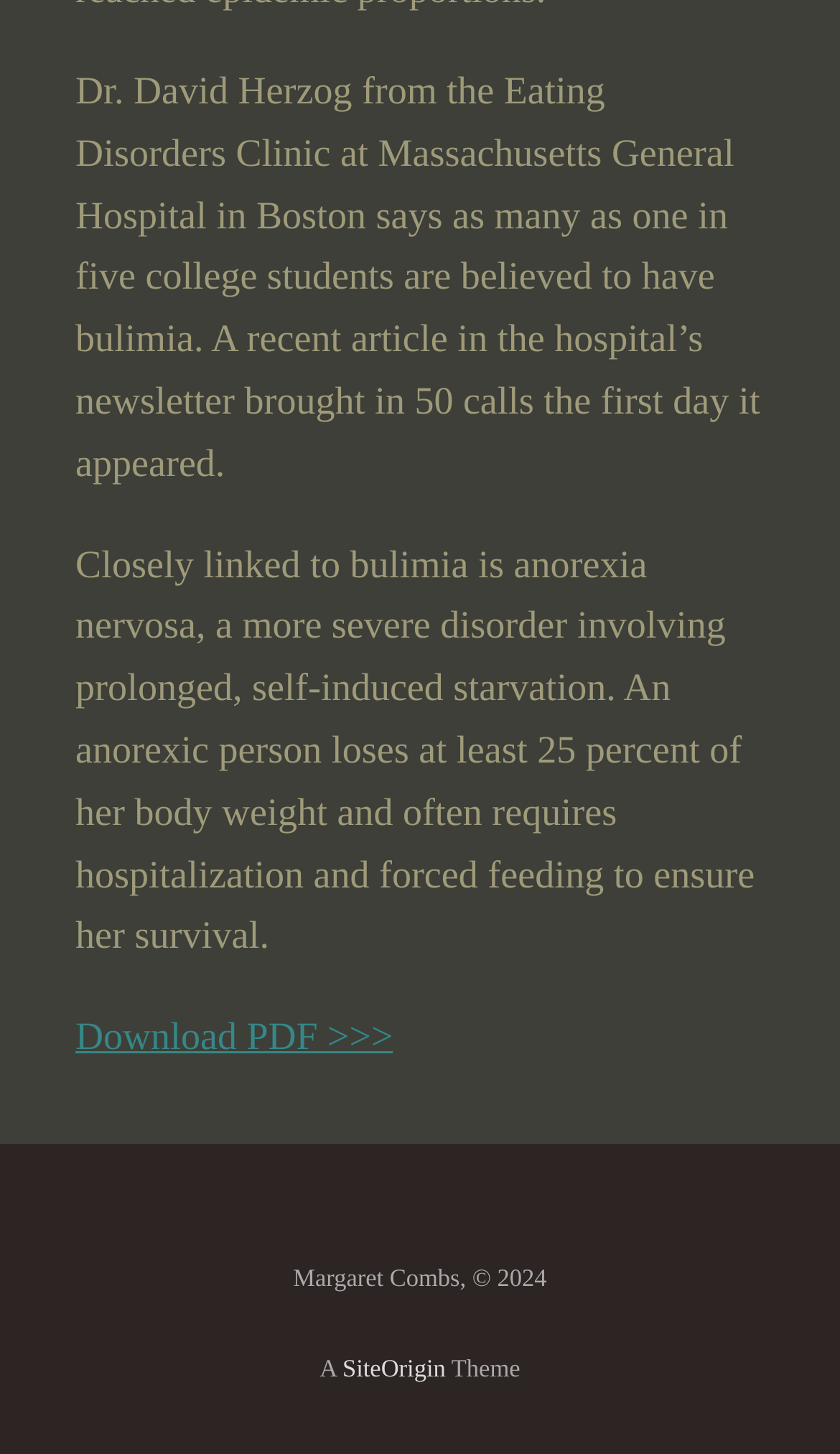Who is quoted in the first paragraph?
Examine the image and give a concise answer in one word or a short phrase.

Dr. David Herzog